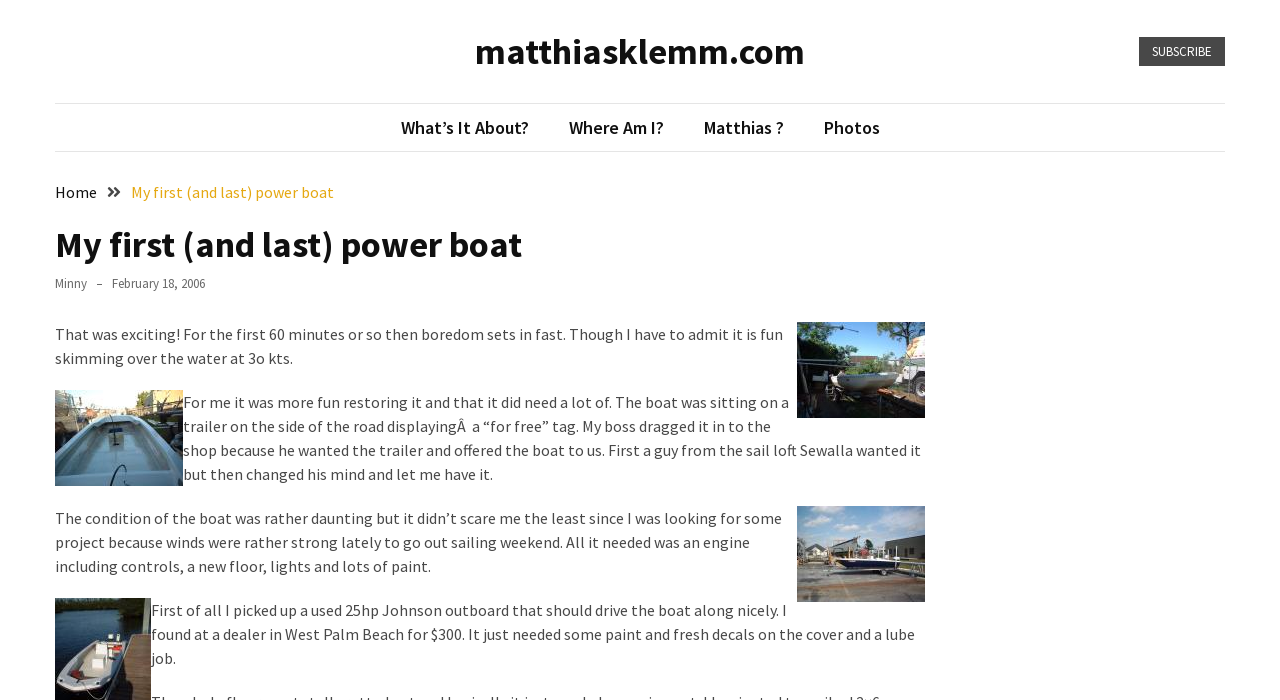How much did the author pay for the used 25hp Johnson outboard?
Based on the screenshot, respond with a single word or phrase.

$300